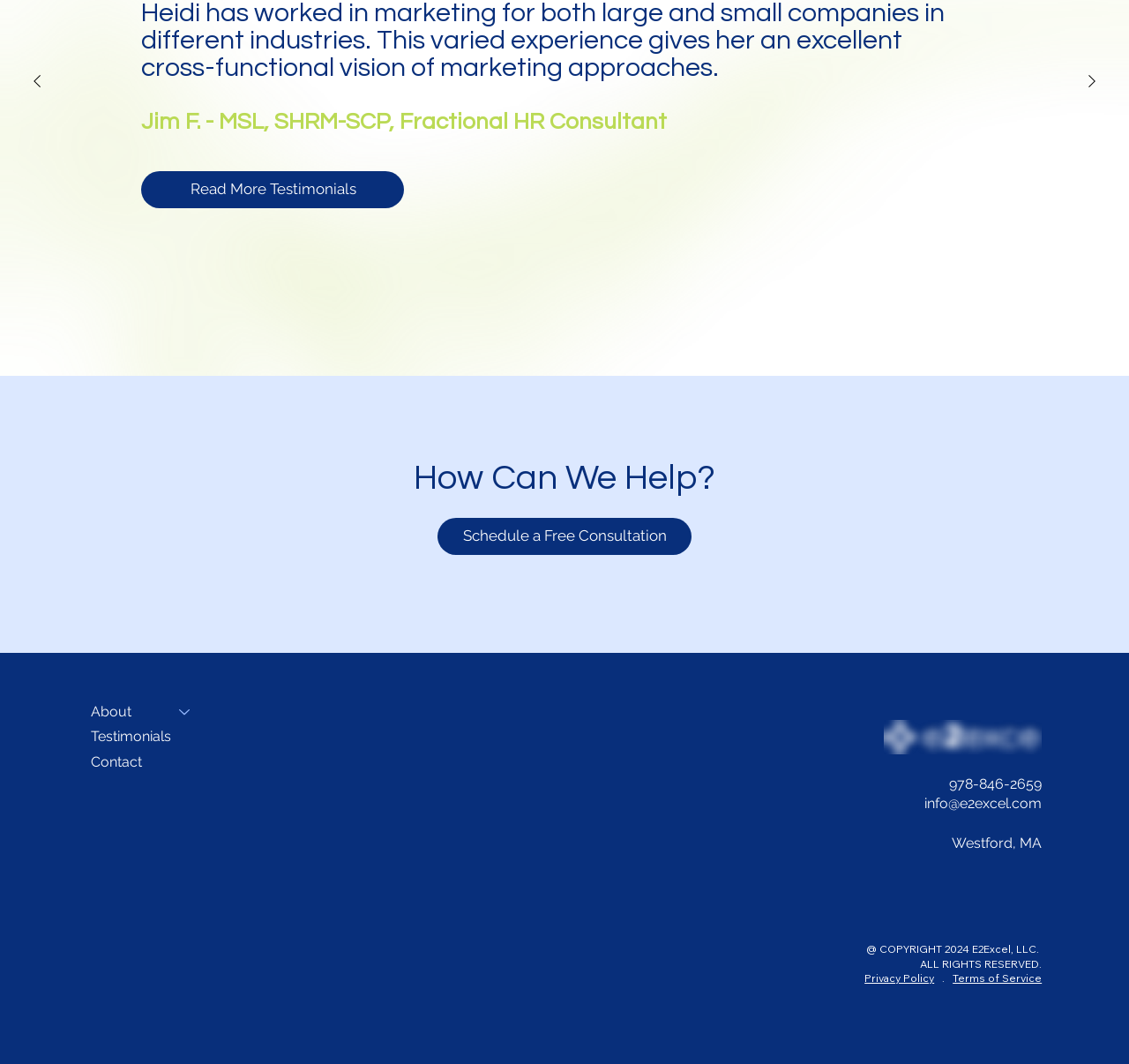Determine the bounding box coordinates of the clickable element to achieve the following action: 'Read more testimonials'. Provide the coordinates as four float values between 0 and 1, formatted as [left, top, right, bottom].

[0.125, 0.161, 0.358, 0.196]